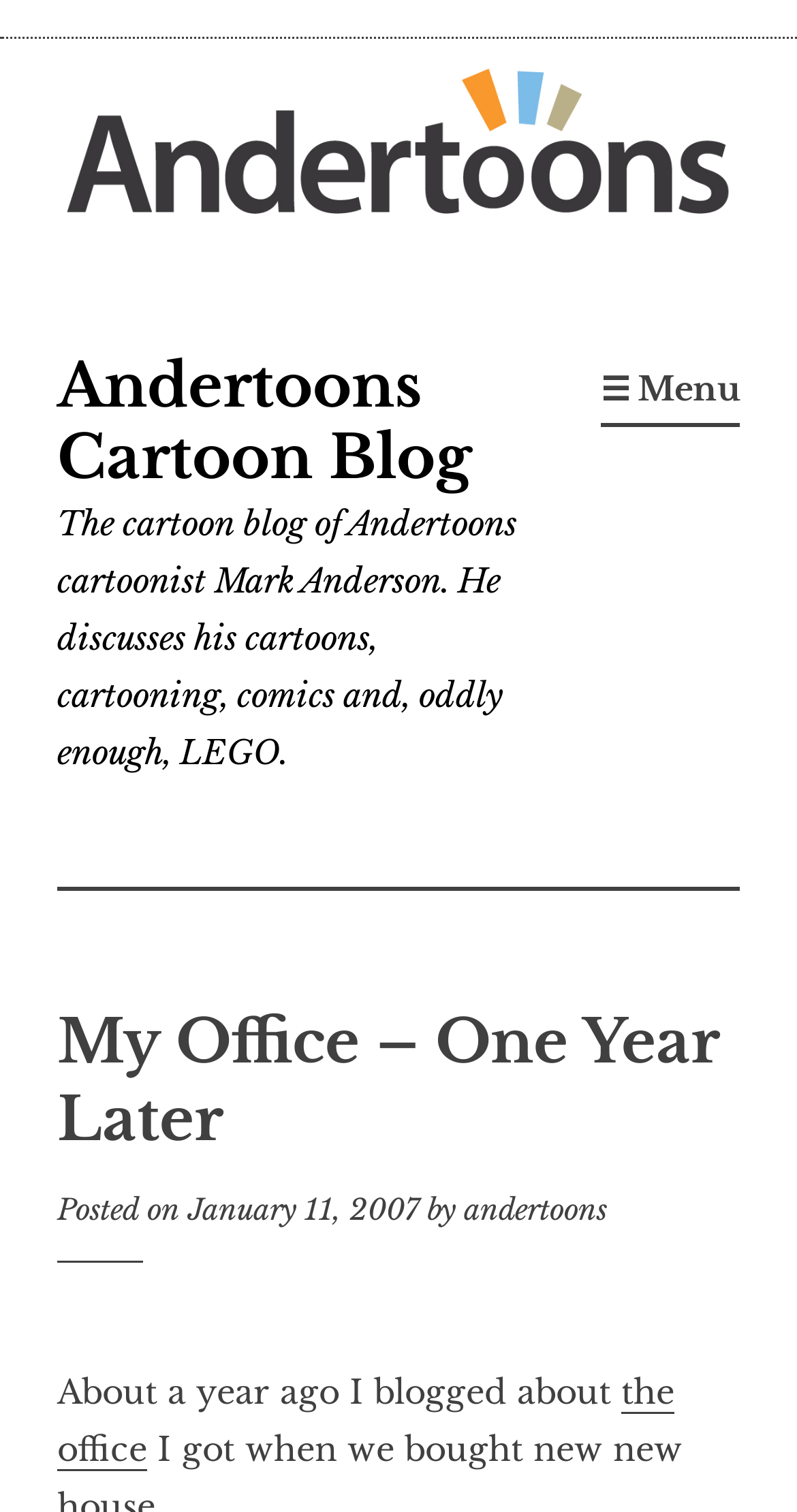What is the name of the blog?
Answer the question using a single word or phrase, according to the image.

Andertoons Cartoon Blog